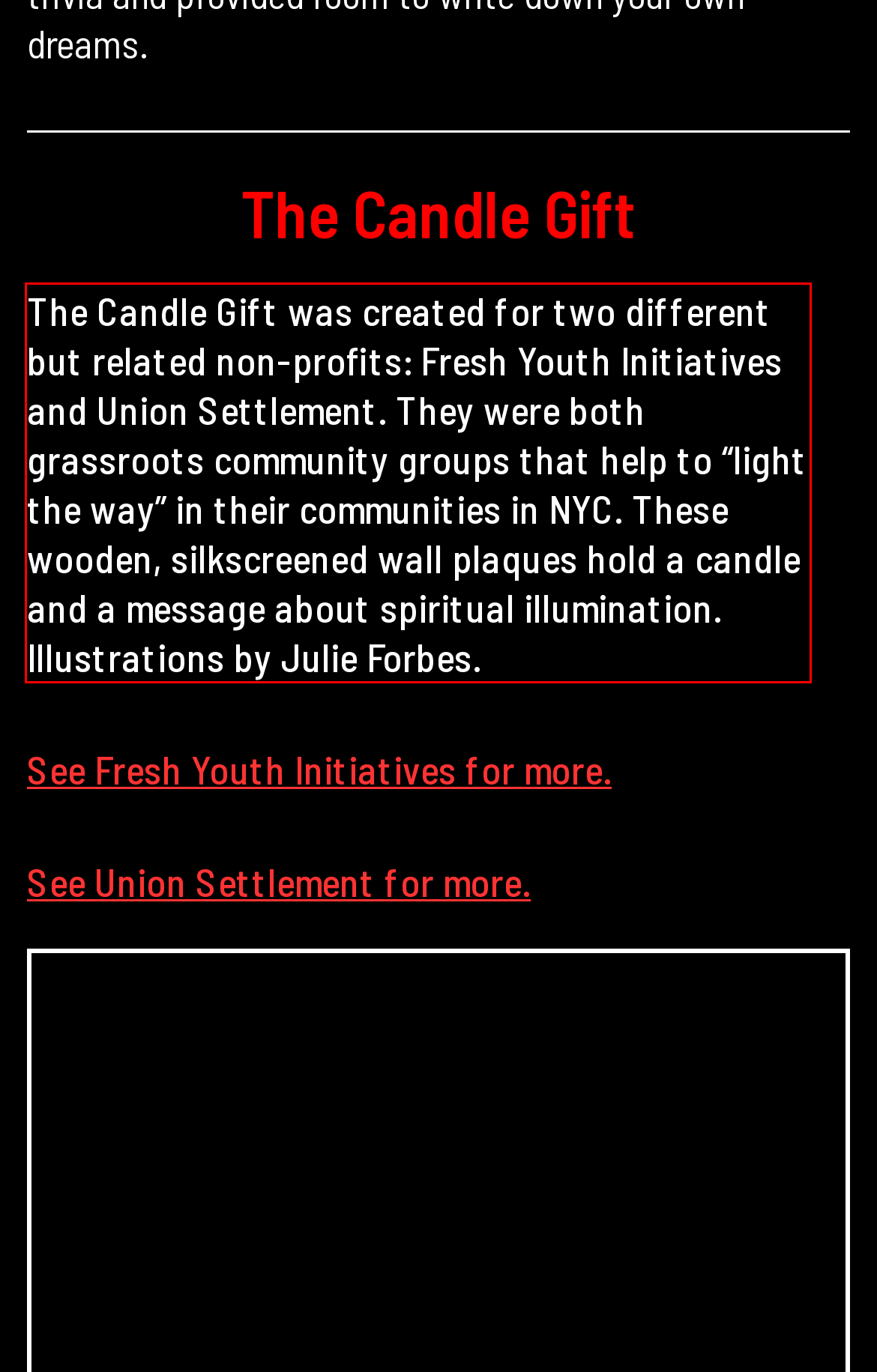Given a screenshot of a webpage, locate the red bounding box and extract the text it encloses.

The Candle Gift was created for two different but related non-profits: Fresh Youth Initiatives and Union Settlement. They were both grassroots community groups that help to “light the way” in their communities in NYC. These wooden, silkscreened wall plaques hold a candle and a message about spiritual illumination. Illustrations by Julie Forbes.